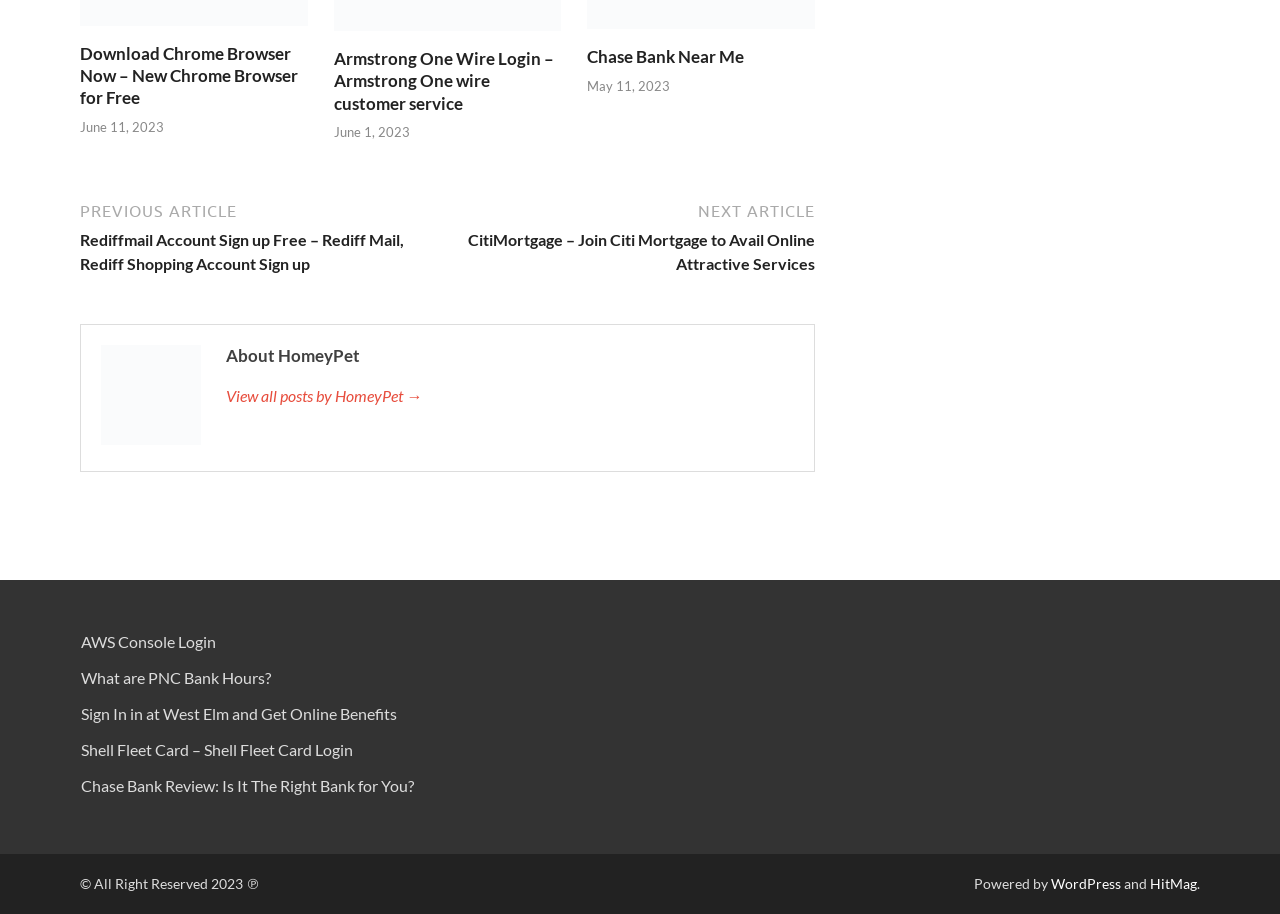Please provide a detailed answer to the question below by examining the image:
What is the text of the copyright notice?

I looked at the StaticText element at the bottom of the webpage and found the copyright notice text '© All Right Reserved 2023 ℗'.